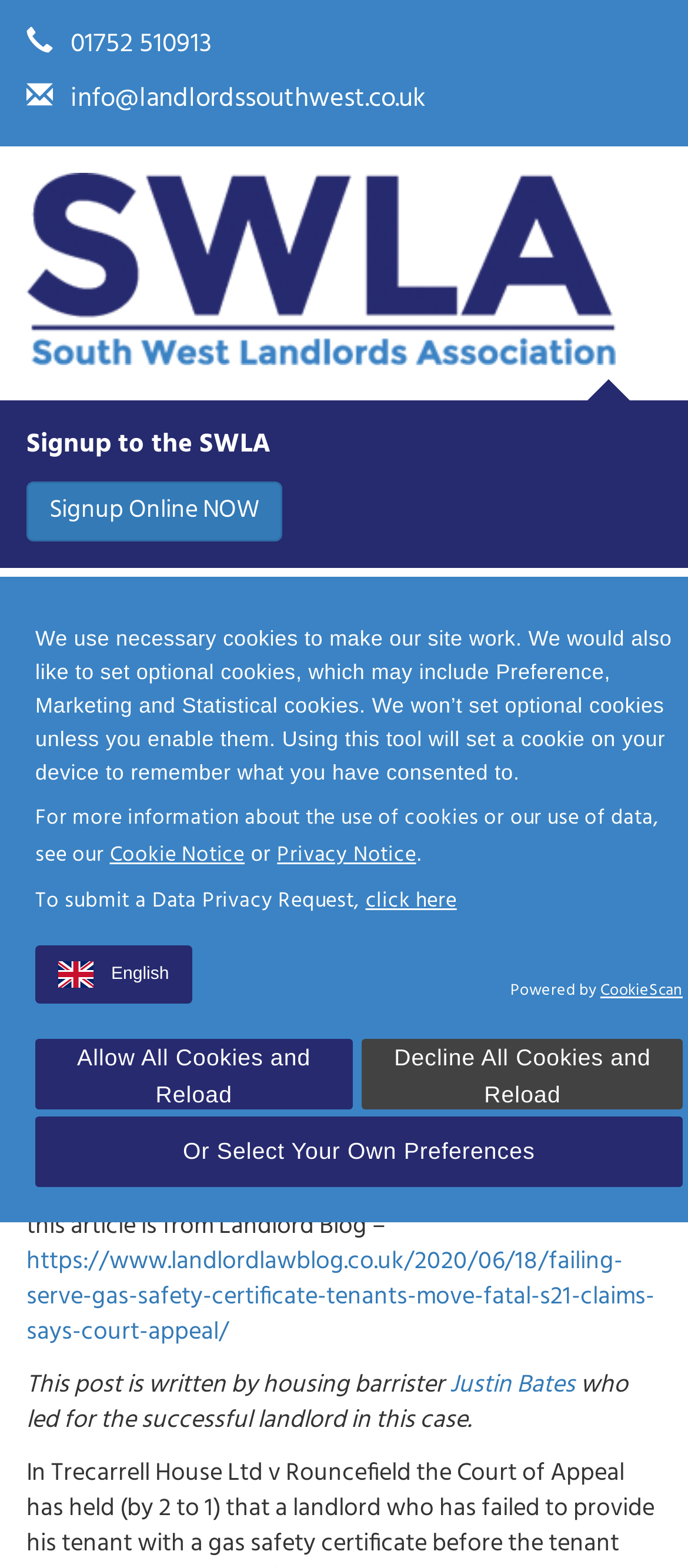What is the topic of the article on the webpage?
Provide an in-depth and detailed explanation in response to the question.

I found the topic of the article by looking at the heading elements on the webpage. The main heading of the article is 'Section 21 & Gas Safety Record Before Occupation', which suggests that the article is discussing the relationship between Section 21 notices and gas safety records in the context of landlord-tenant law.